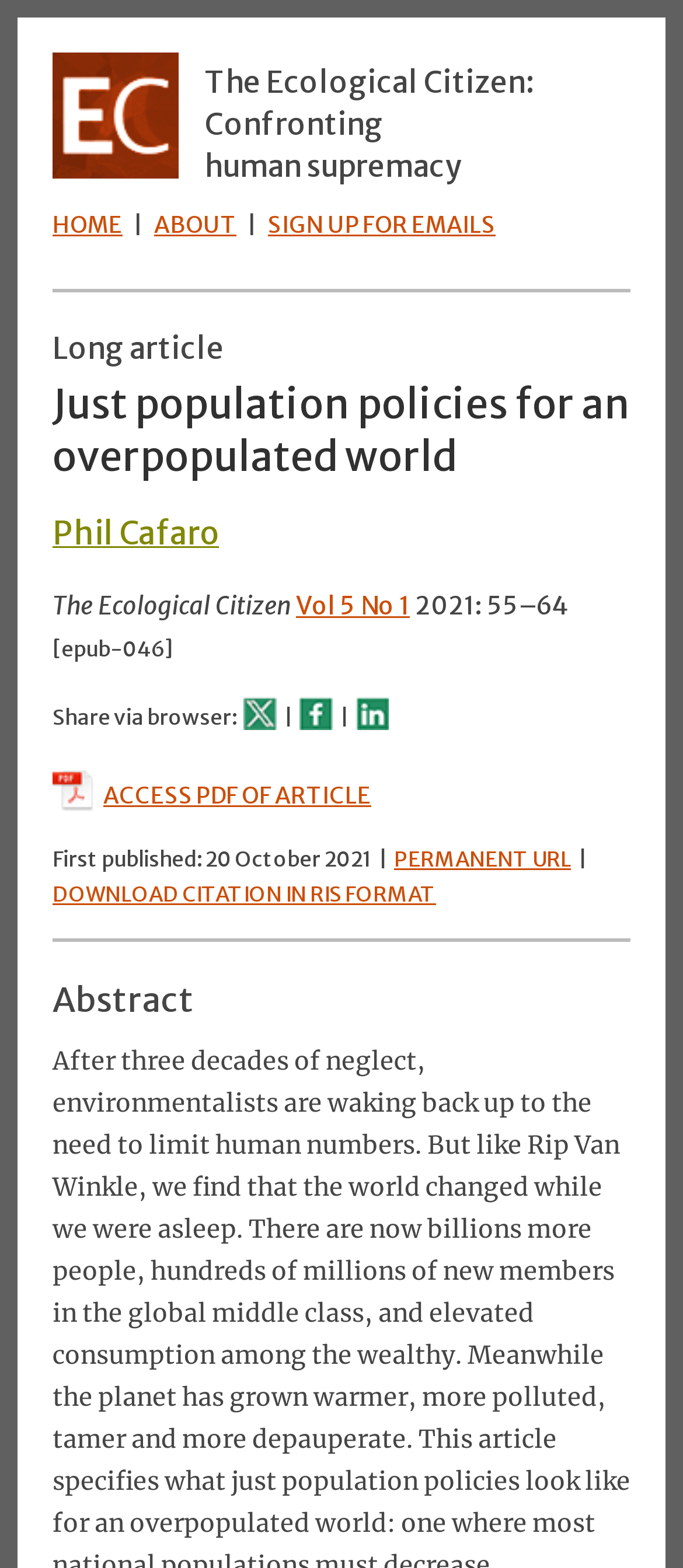Pinpoint the bounding box coordinates of the element you need to click to execute the following instruction: "Download the article in PDF format". The bounding box should be represented by four float numbers between 0 and 1, in the format [left, top, right, bottom].

[0.077, 0.498, 0.544, 0.517]